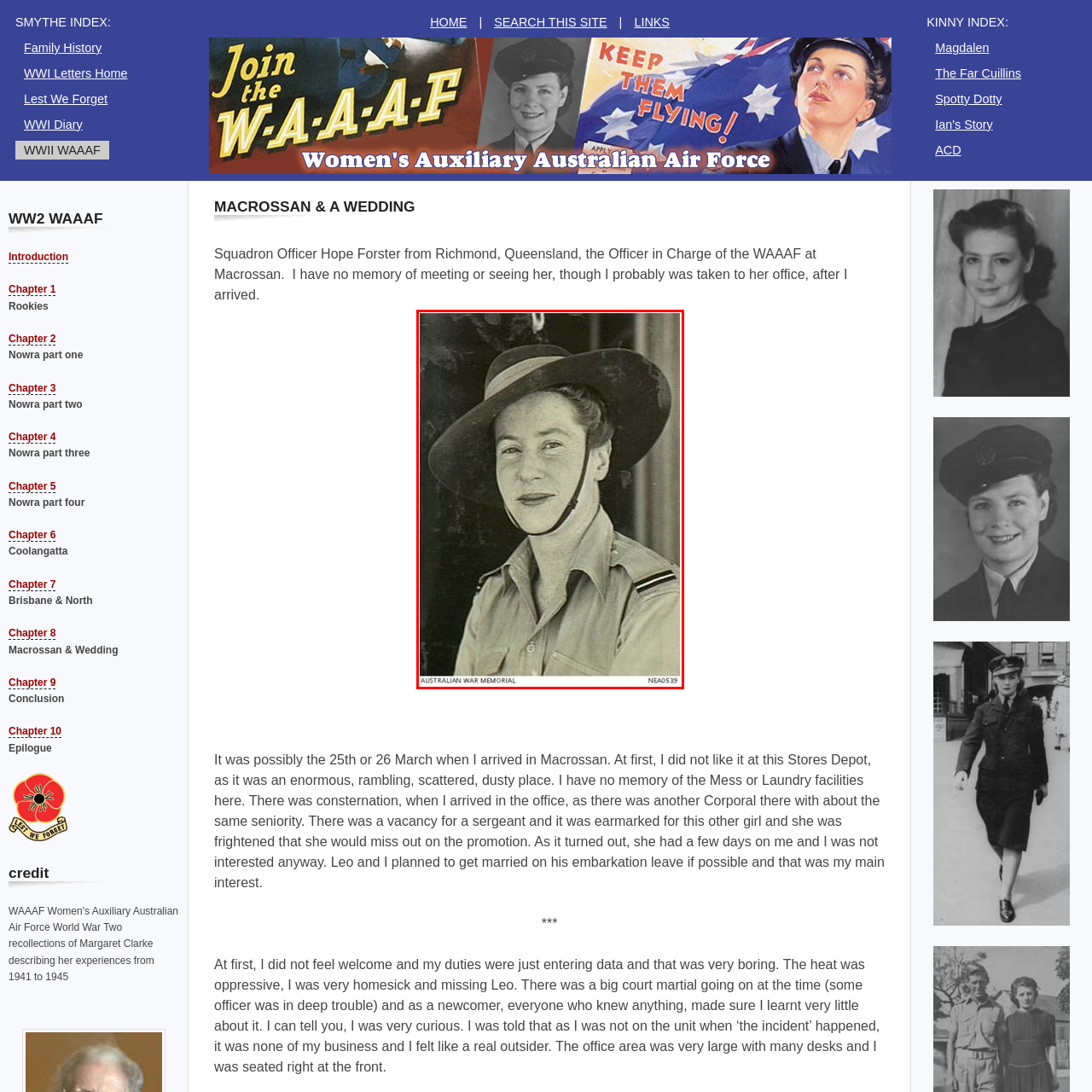Where is the image part of?
Look at the image section surrounded by the red bounding box and provide a concise answer in one word or phrase.

Australian War Memorial